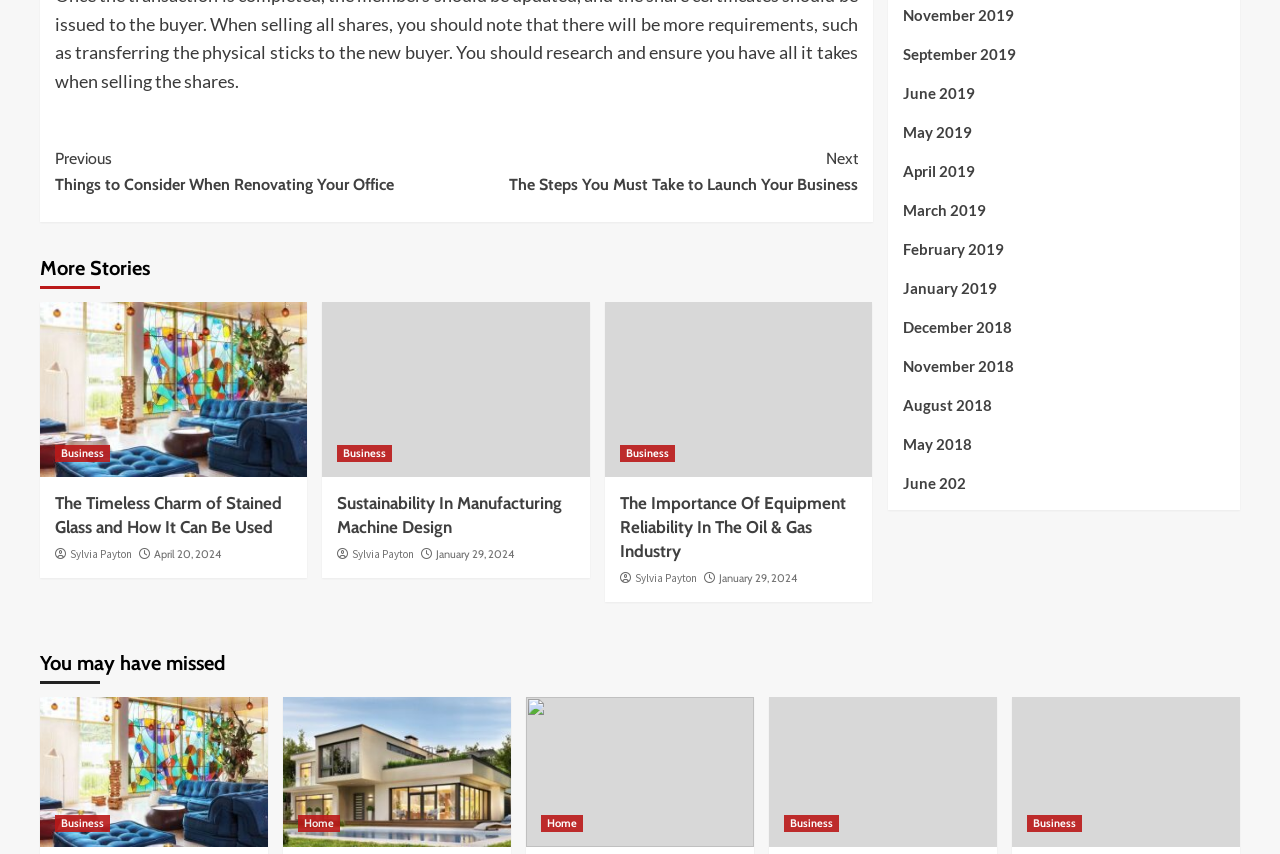Please locate the bounding box coordinates of the region I need to click to follow this instruction: "Read 'Sustainability In Manufacturing Machine Design'".

[0.264, 0.578, 0.439, 0.629]